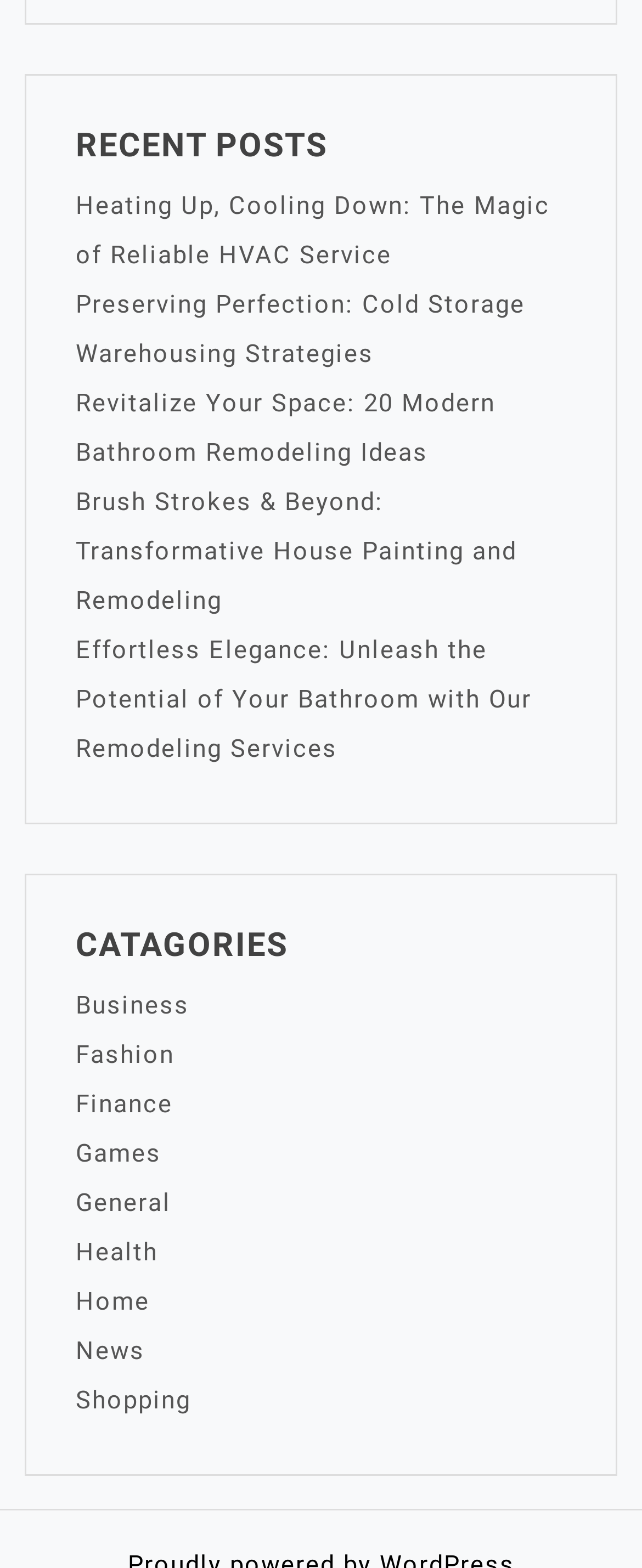Identify the bounding box coordinates necessary to click and complete the given instruction: "check news category".

[0.118, 0.852, 0.226, 0.871]